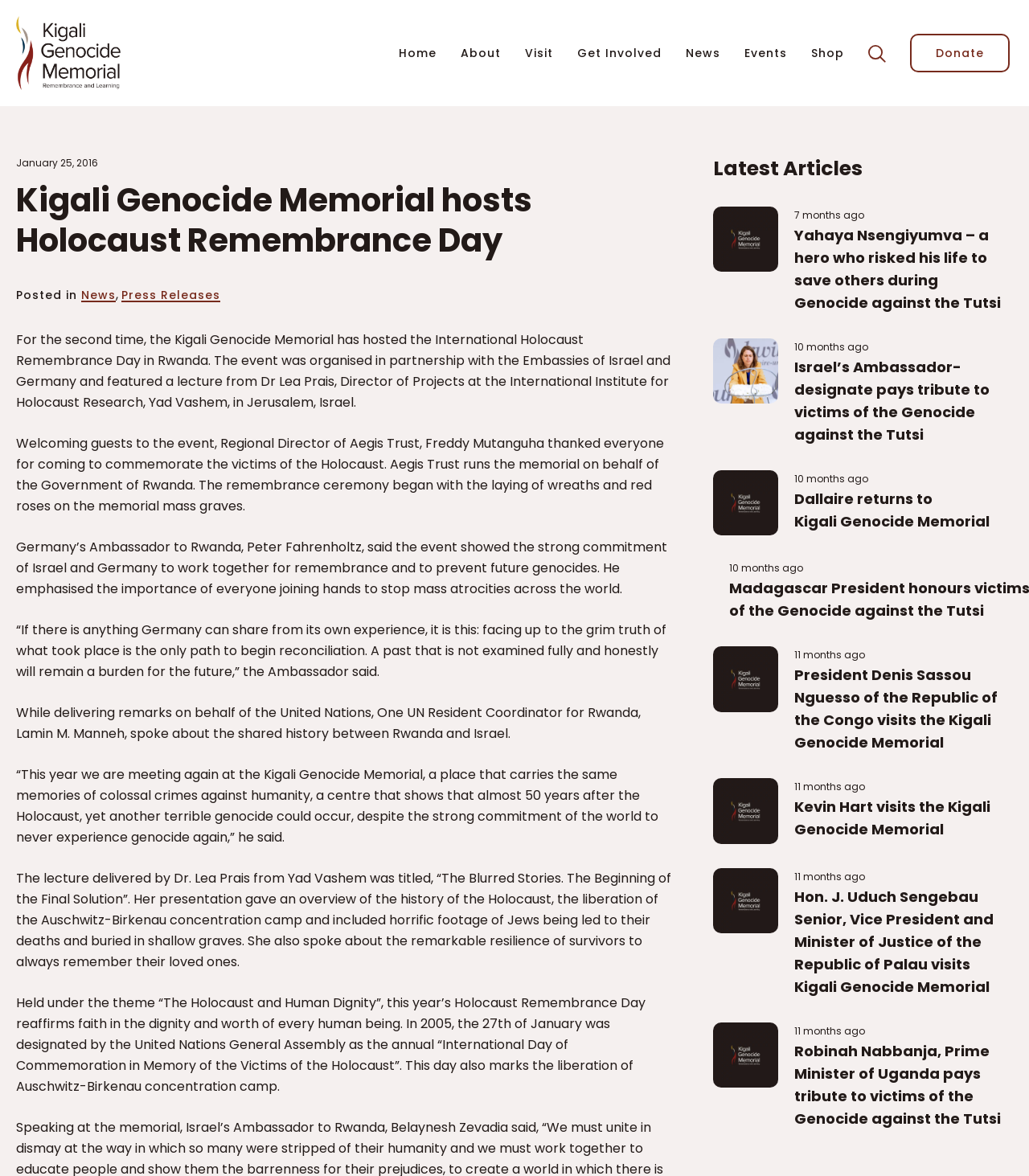Determine the bounding box coordinates of the clickable region to follow the instruction: "Read the latest news".

[0.693, 0.176, 0.756, 0.231]